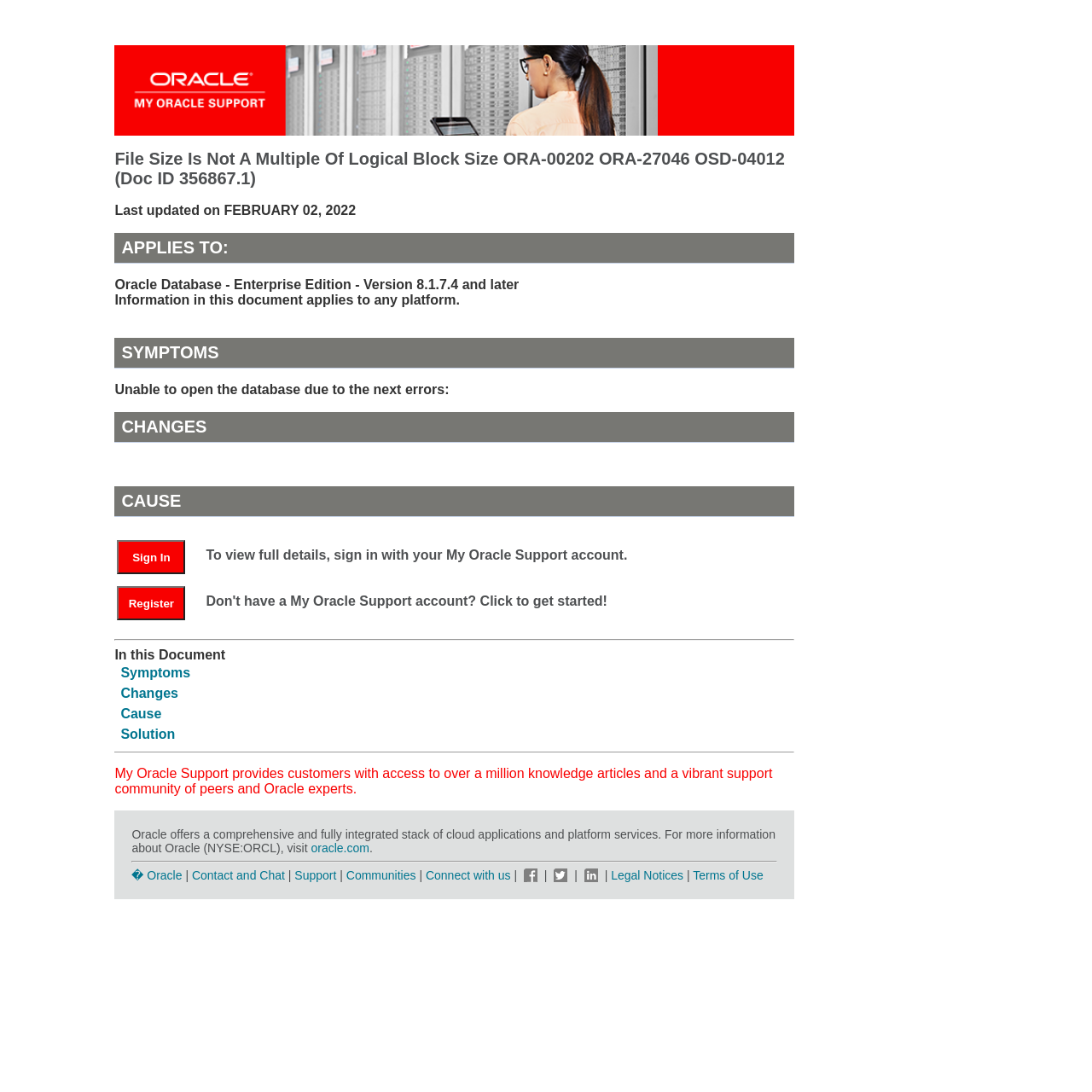Please answer the following question using a single word or phrase: 
What is the name of the support community?

My Oracle Support